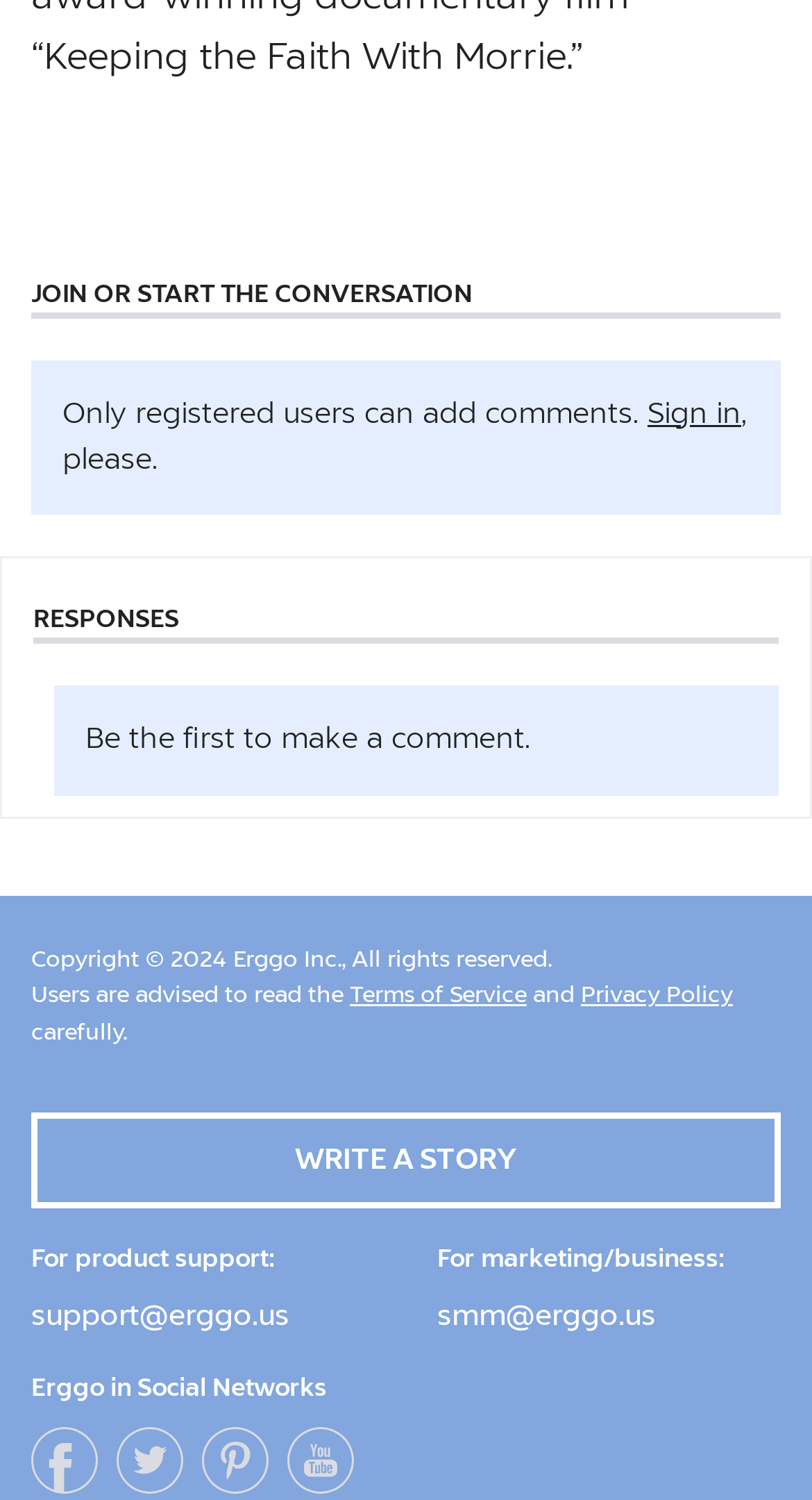What is the purpose of the 'Sign in' link?
Could you answer the question with a detailed and thorough explanation?

The 'Sign in' link is located next to the text 'Only registered users can add comments.' which implies that users need to sign in to add comments, therefore the purpose of the 'Sign in' link is to allow users to sign in to the website.